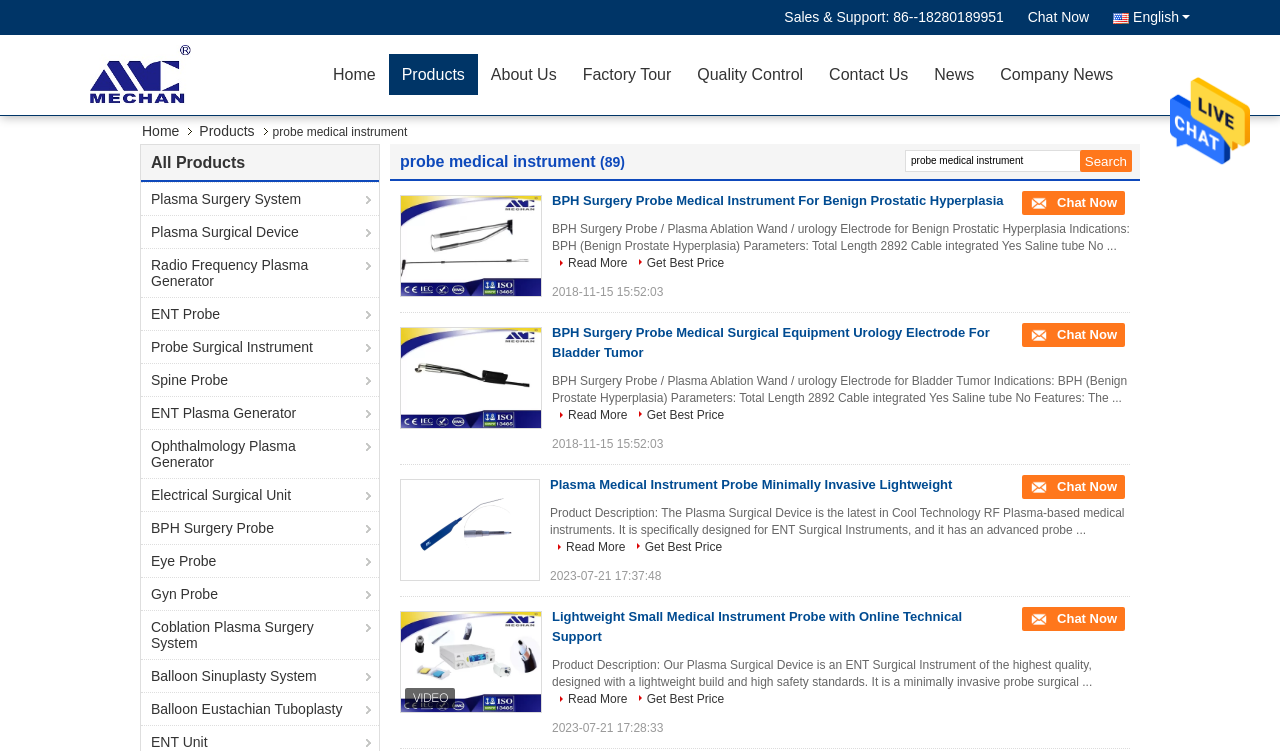Can you determine the bounding box coordinates of the area that needs to be clicked to fulfill the following instruction: "View the company's home page"?

[0.25, 0.072, 0.304, 0.126]